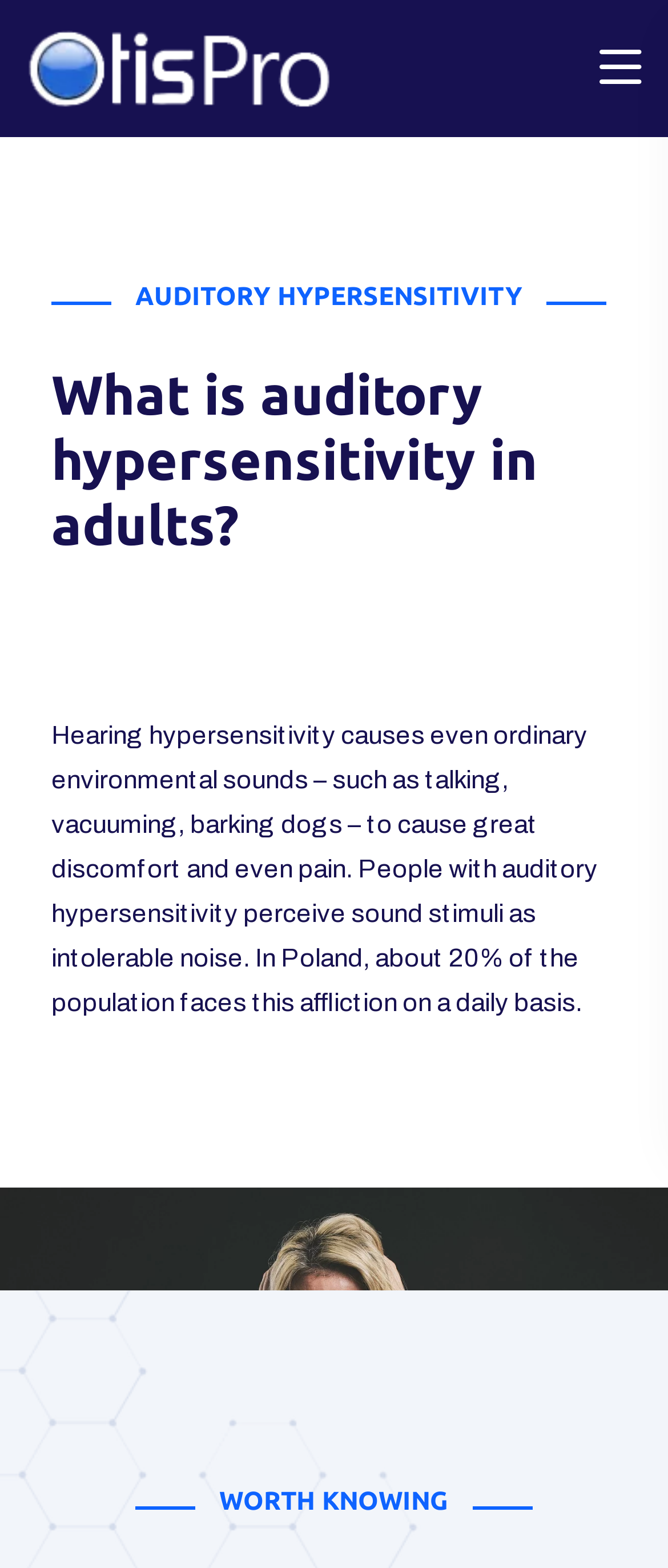What is the logo of the website?
Using the visual information, answer the question in a single word or phrase.

Otispro